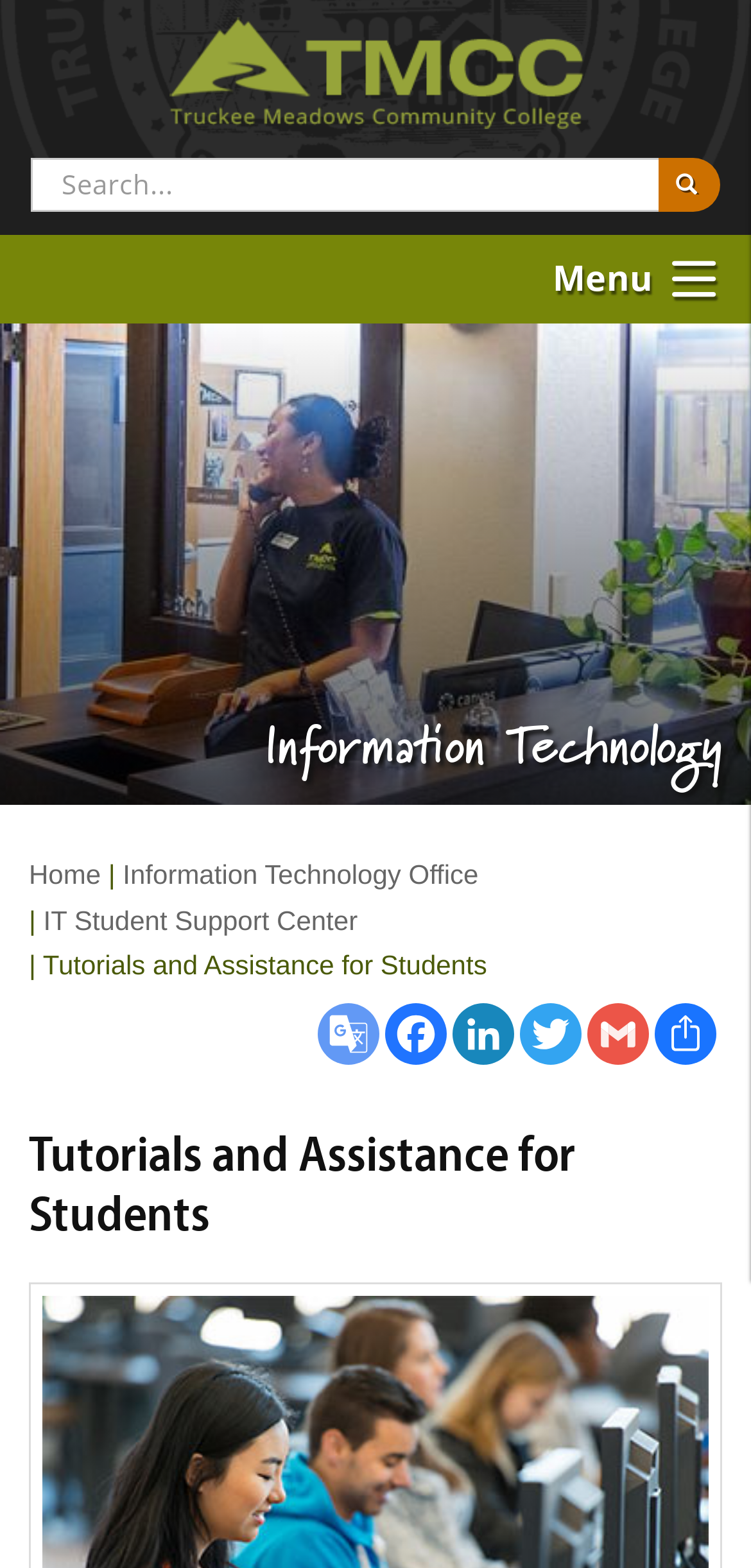Answer this question using a single word or a brief phrase:
What is the topic of the tutorials provided on the webpage?

Information Technology